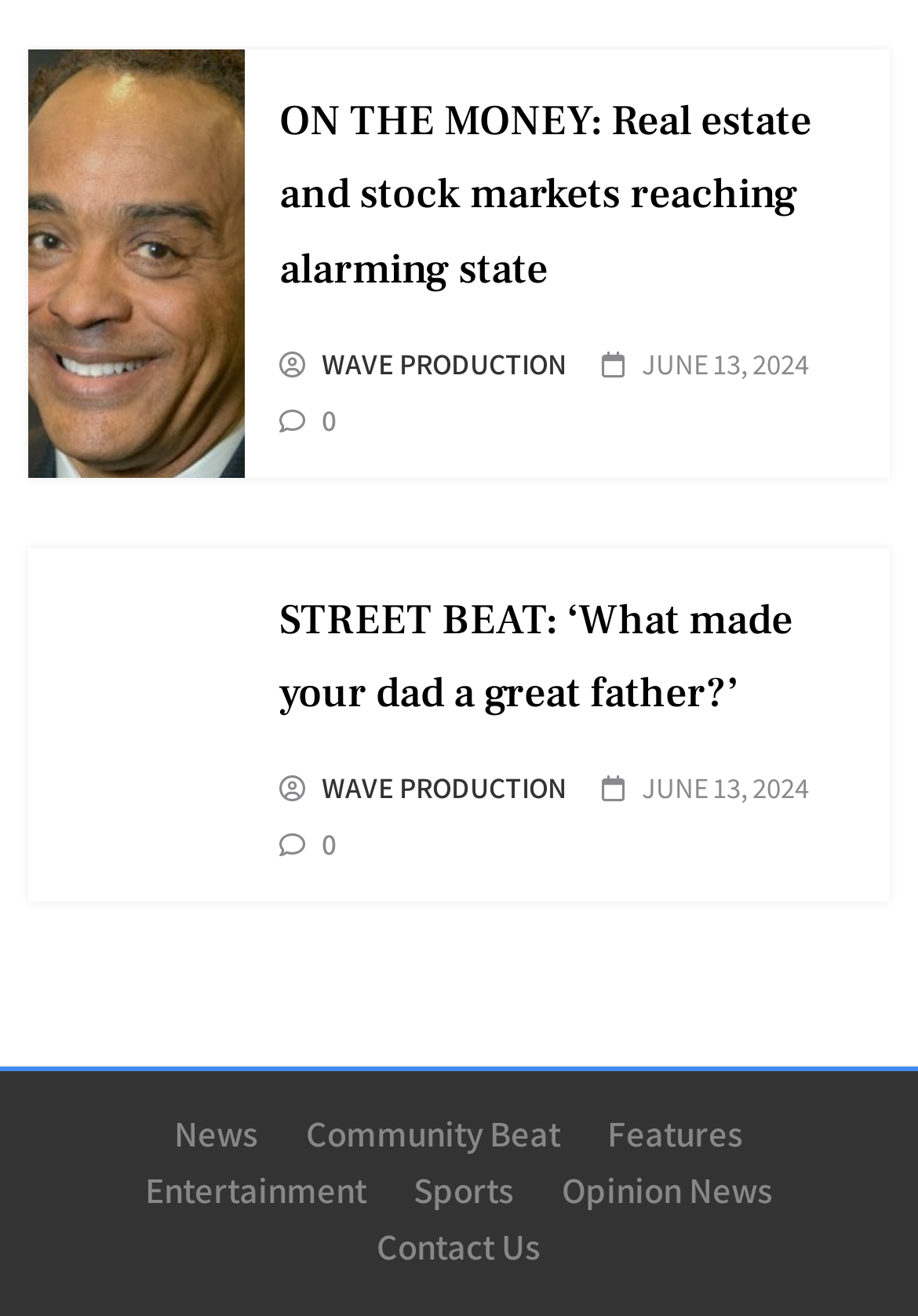Bounding box coordinates are specified in the format (top-left x, top-left y, bottom-right x, bottom-right y). All values are floating point numbers bounded between 0 and 1. Please provide the bounding box coordinate of the region this sentence describes: Community Beat

[0.333, 0.843, 0.61, 0.879]